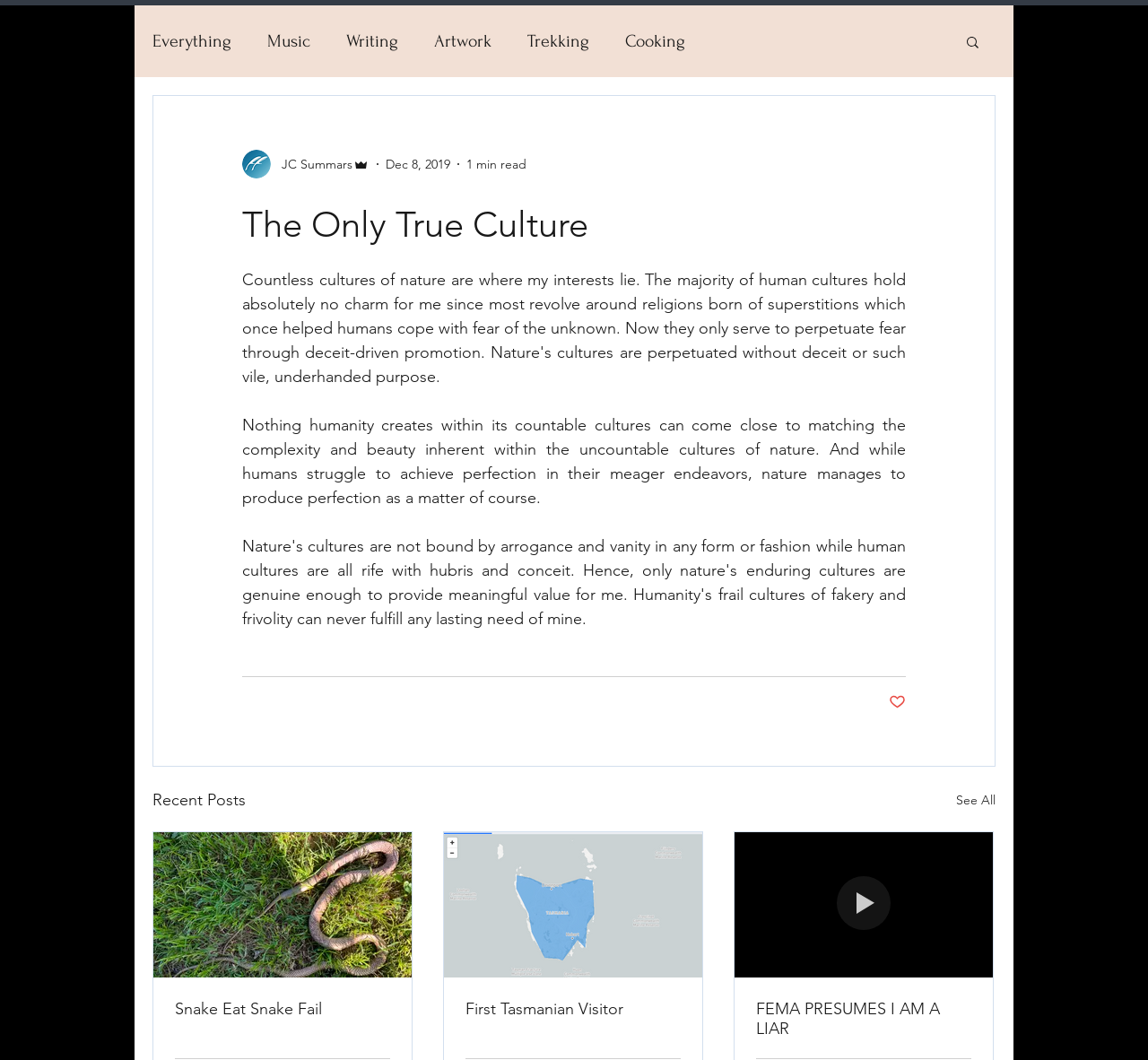Indicate the bounding box coordinates of the element that needs to be clicked to satisfy the following instruction: "View the 'Snake Eat Snake Fail' post". The coordinates should be four float numbers between 0 and 1, i.e., [left, top, right, bottom].

[0.152, 0.942, 0.34, 0.961]